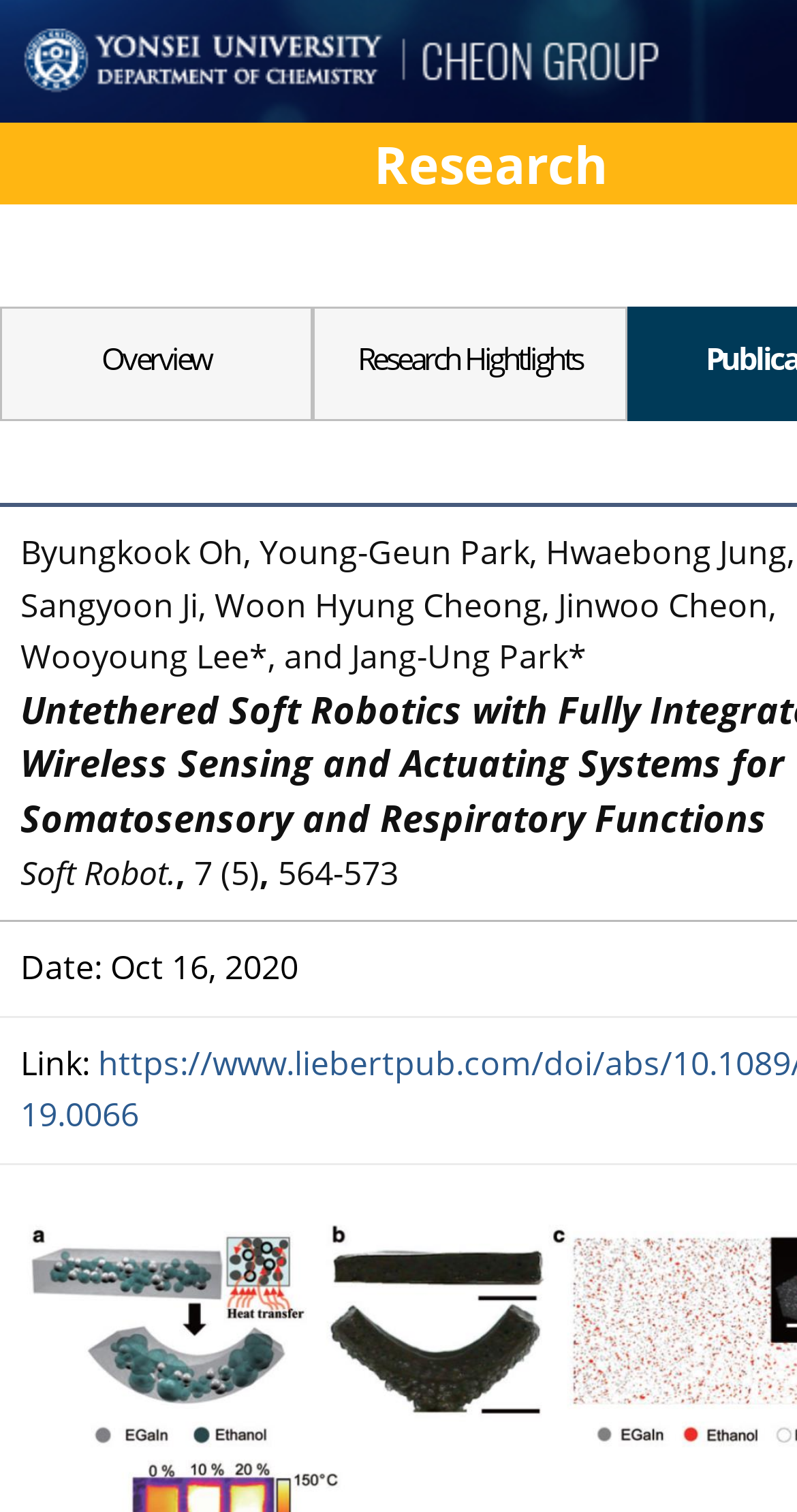What is the date of the research publication?
Provide a comprehensive and detailed answer to the question.

I found this answer by looking at the static text element that says 'Date: Oct 16, 2020', which indicates the date of the research publication.